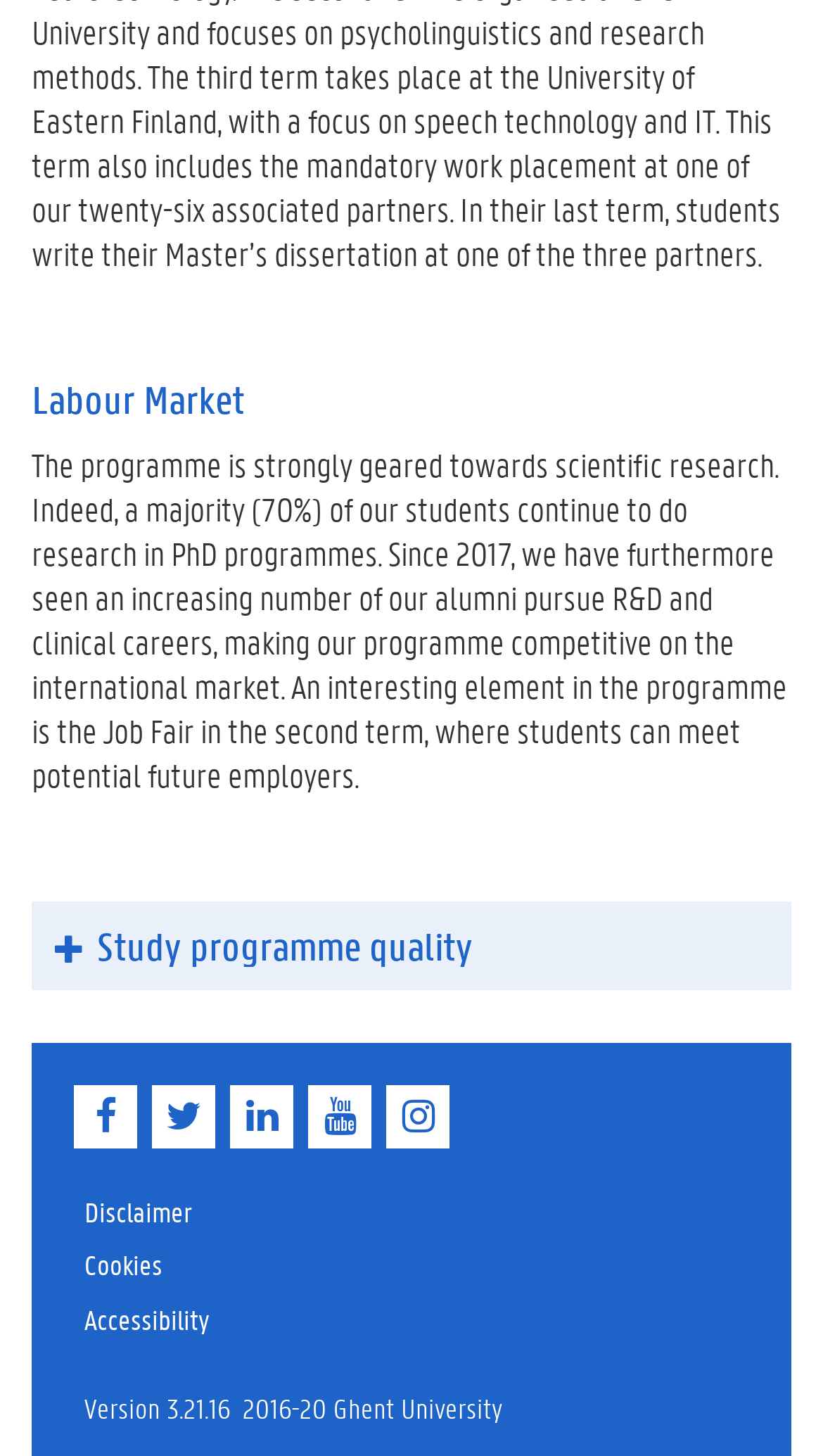Please find the bounding box coordinates of the clickable region needed to complete the following instruction: "Check the version number". The bounding box coordinates must consist of four float numbers between 0 and 1, i.e., [left, top, right, bottom].

[0.103, 0.954, 0.279, 0.978]